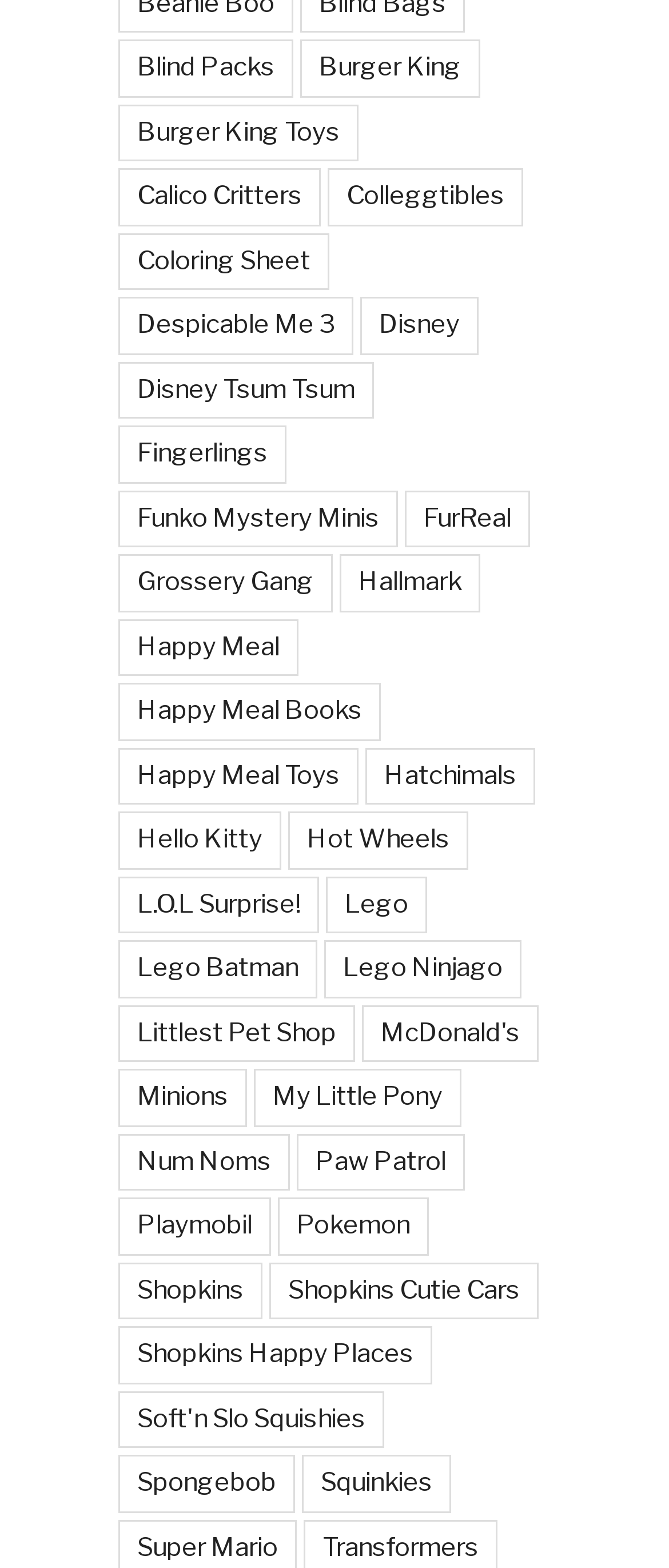Find the bounding box coordinates of the clickable element required to execute the following instruction: "Explore Happy Meal Toys". Provide the coordinates as four float numbers between 0 and 1, i.e., [left, top, right, bottom].

[0.177, 0.477, 0.536, 0.513]